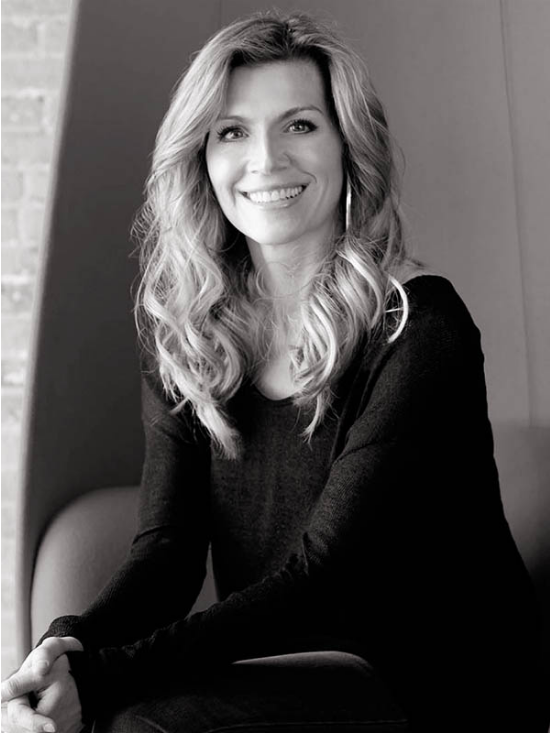What color is Dr. Pulse's top?
Can you provide a detailed and comprehensive answer to the question?

The caption states that Dr. Pulse is 'dressed in a stylish black long-sleeve top', which implies that the top is black in color.